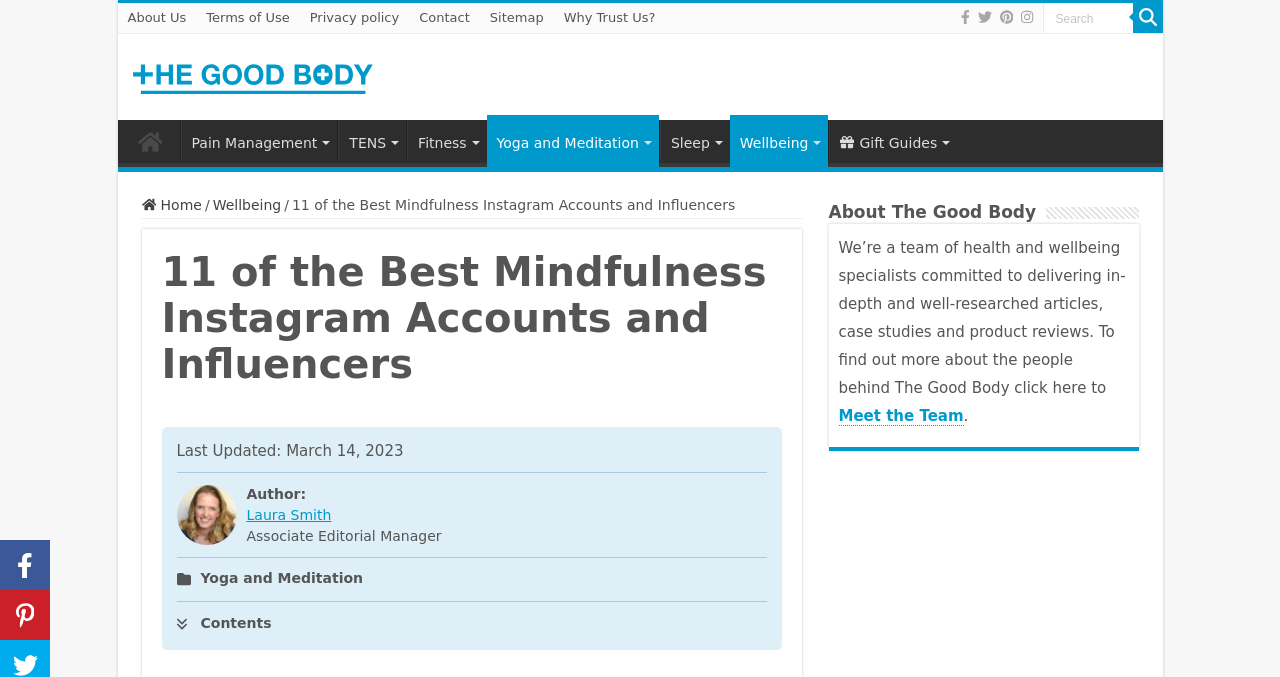Please determine the bounding box coordinates for the element that should be clicked to follow these instructions: "Share this article on Pinterest".

[0.0, 0.871, 0.039, 0.945]